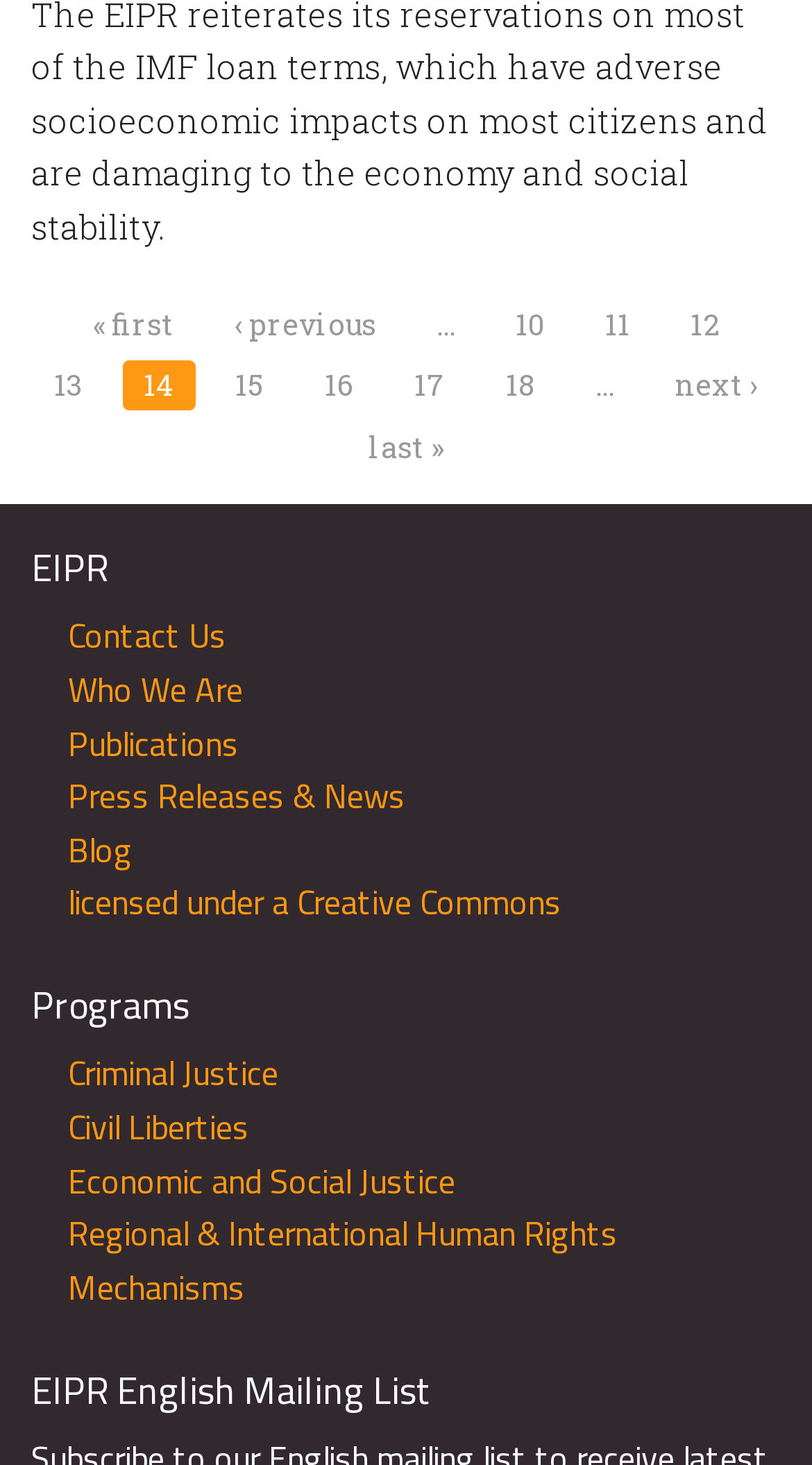Provide the bounding box coordinates of the HTML element this sentence describes: "ABHE Knowledge Center".

None